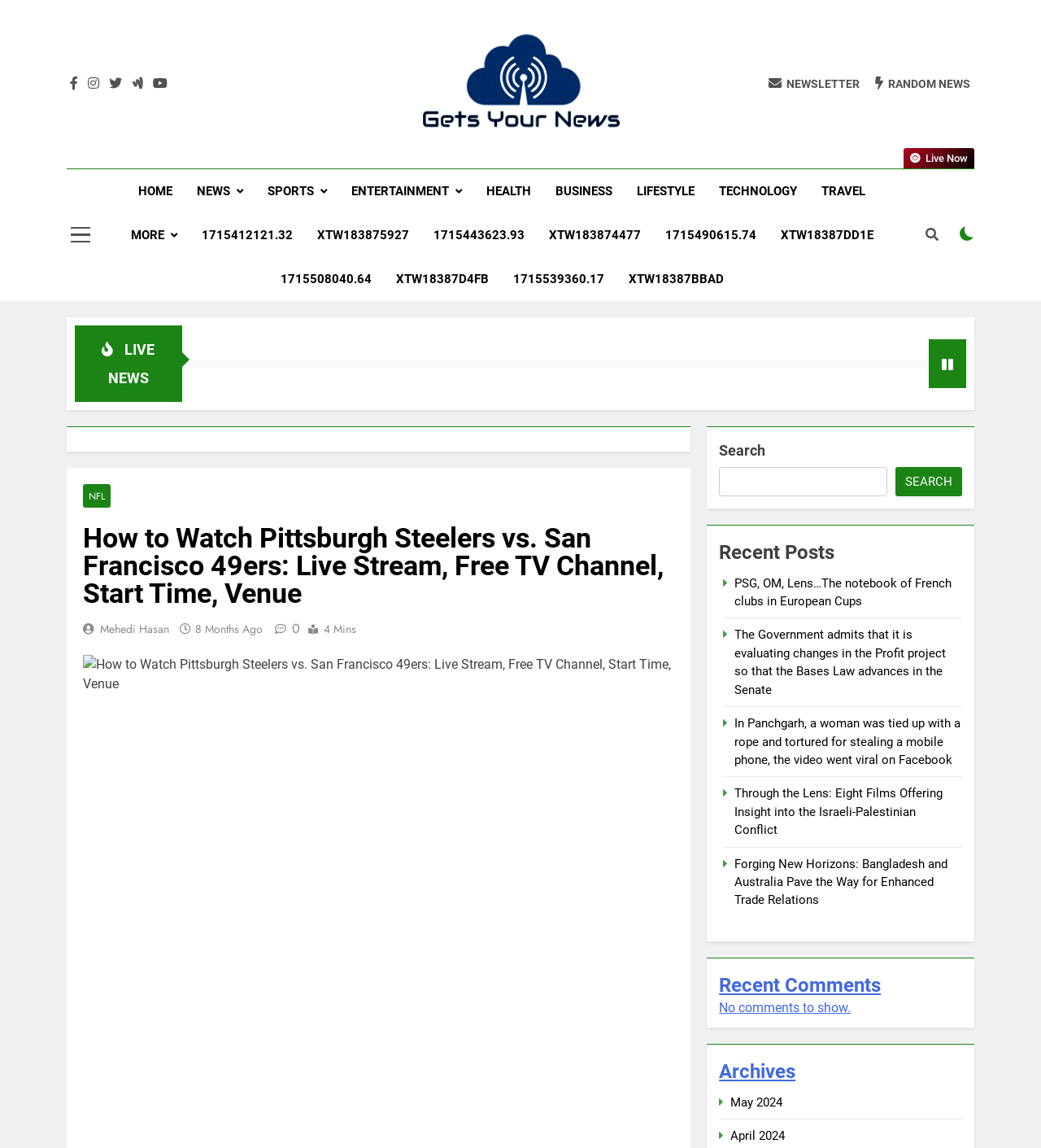Please identify the bounding box coordinates of where to click in order to follow the instruction: "Click on the 'NFL' link".

[0.08, 0.421, 0.106, 0.442]